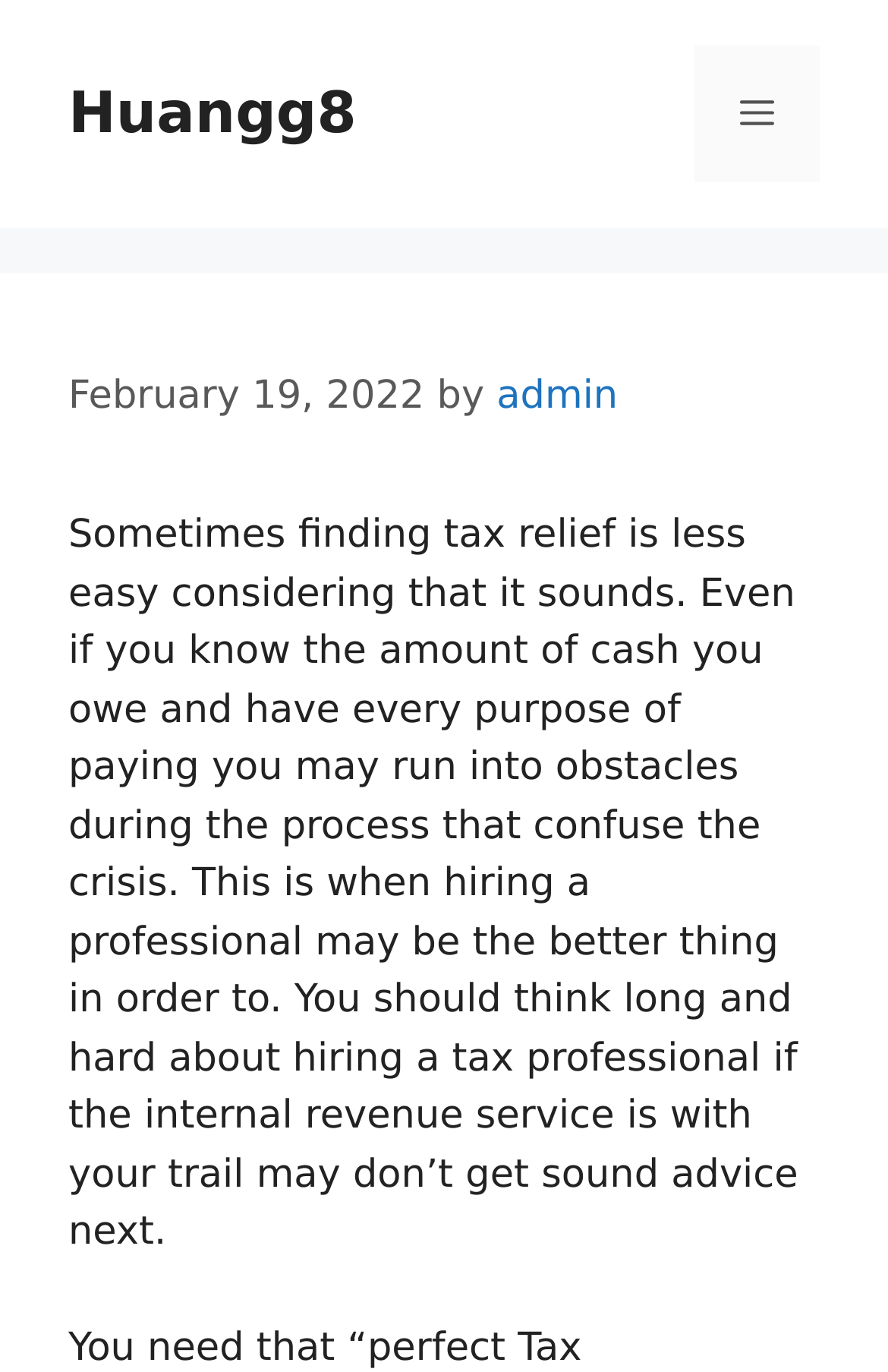Using the information in the image, give a comprehensive answer to the question: 
Who is the author of the article?

I found the author of the article by looking at the link element in the header section, which contains the text 'admin'.